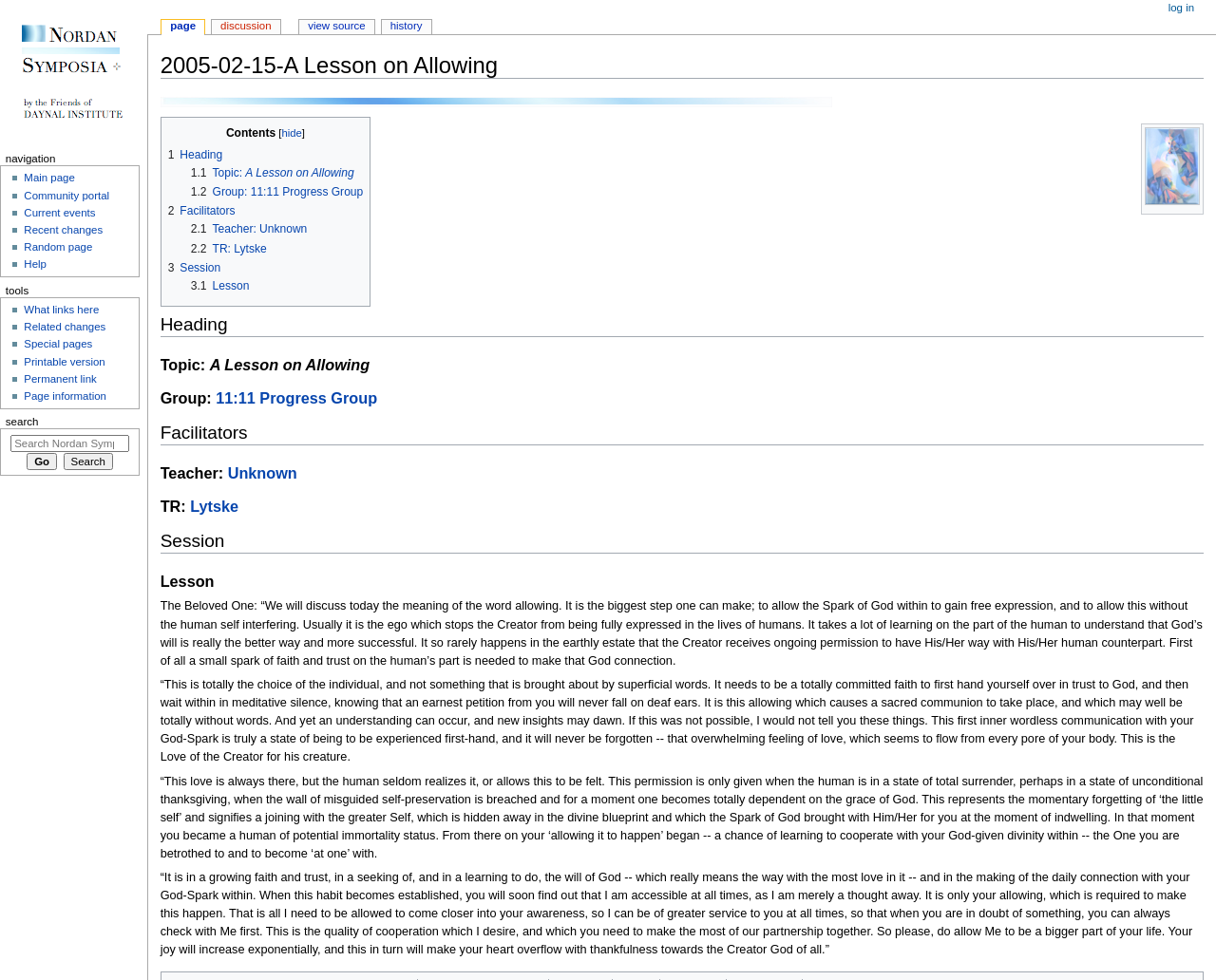Determine the bounding box coordinates of the area to click in order to meet this instruction: "Log in".

[0.961, 0.002, 0.982, 0.016]